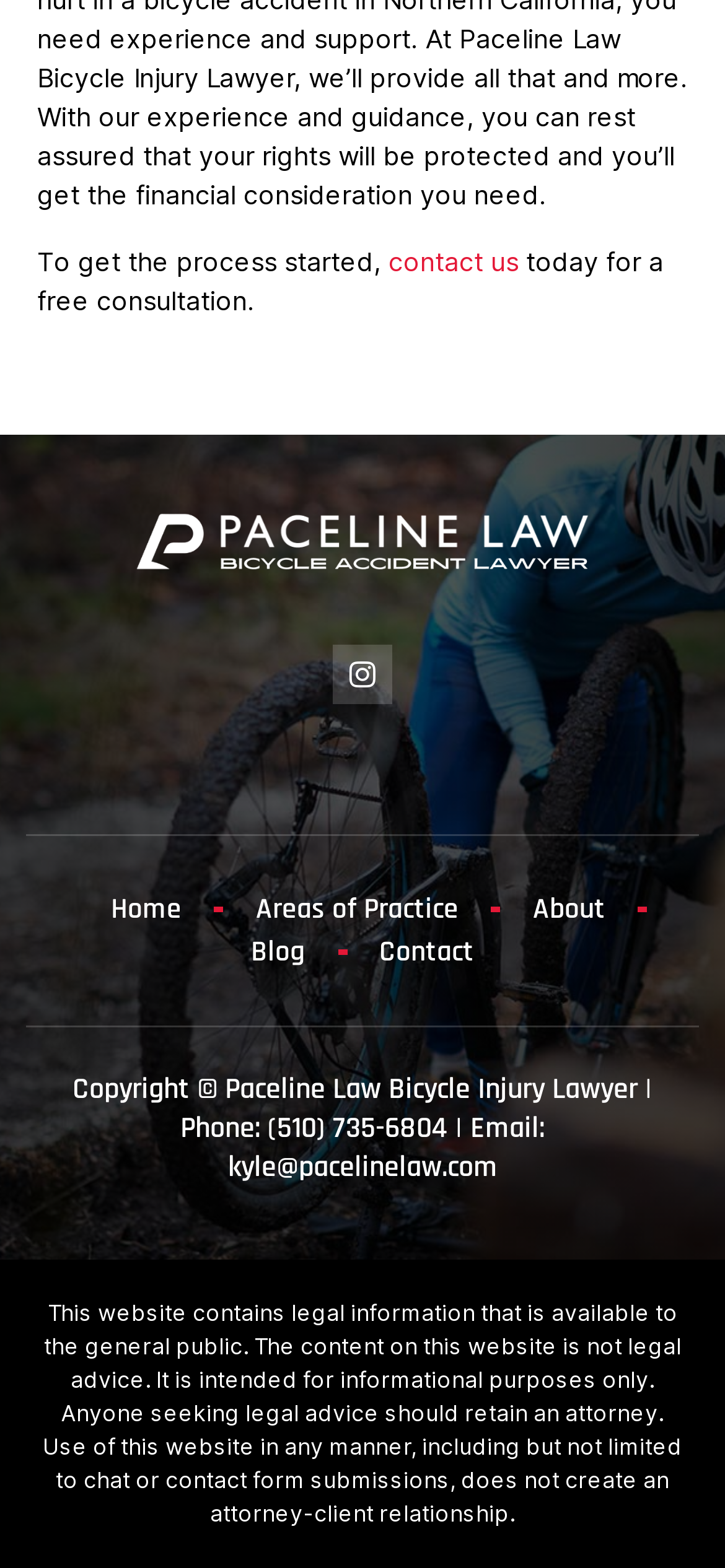Provide a one-word or short-phrase response to the question:
What is the phone number of Paceline Law?

(510) 735-6804